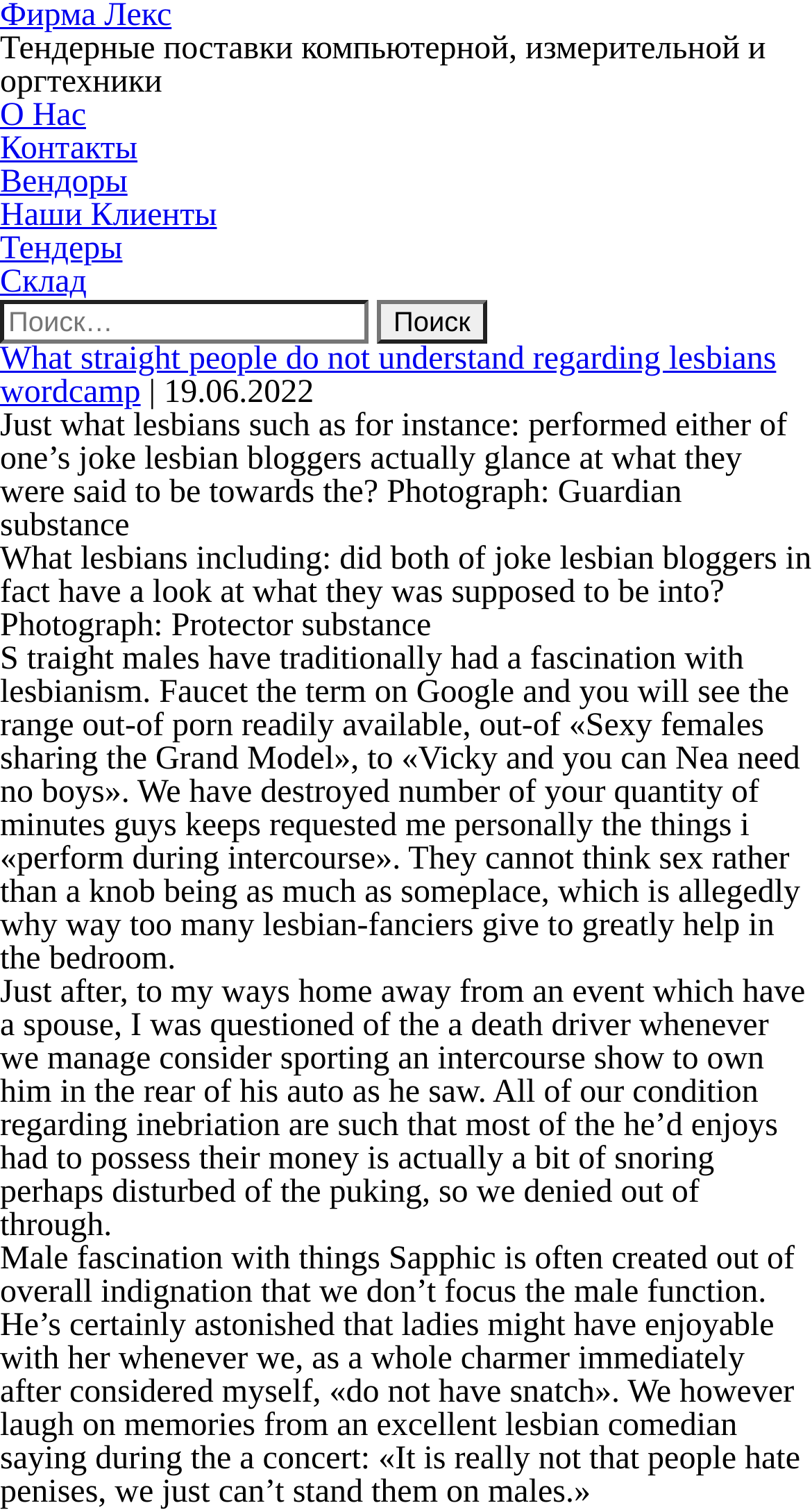Please locate the clickable area by providing the bounding box coordinates to follow this instruction: "Click the 'О Нас' link".

[0.0, 0.065, 0.106, 0.088]